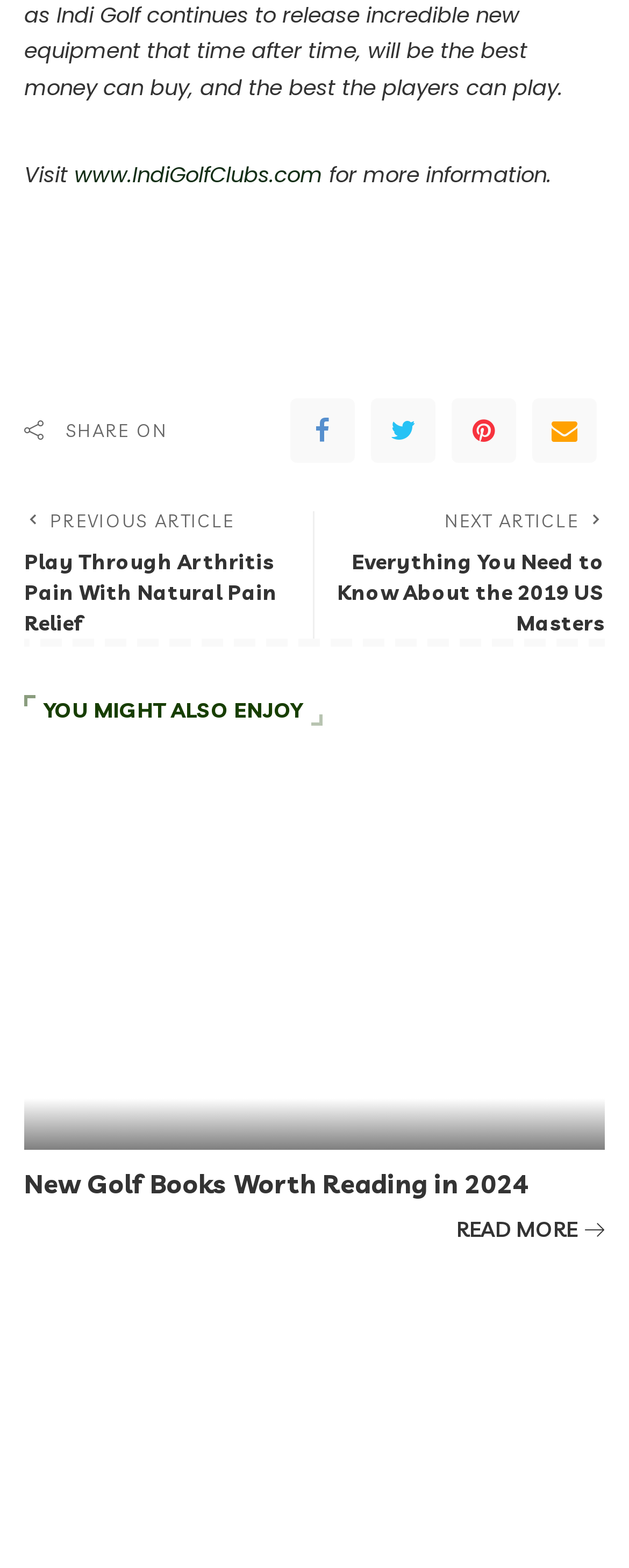What is the bounding box coordinate of the 'READ MORE' button?
Please answer the question with as much detail and depth as you can.

I found the 'READ MORE' button as a StaticText element with ID 1166, and its bounding box coordinates are [0.726, 0.775, 0.918, 0.792].